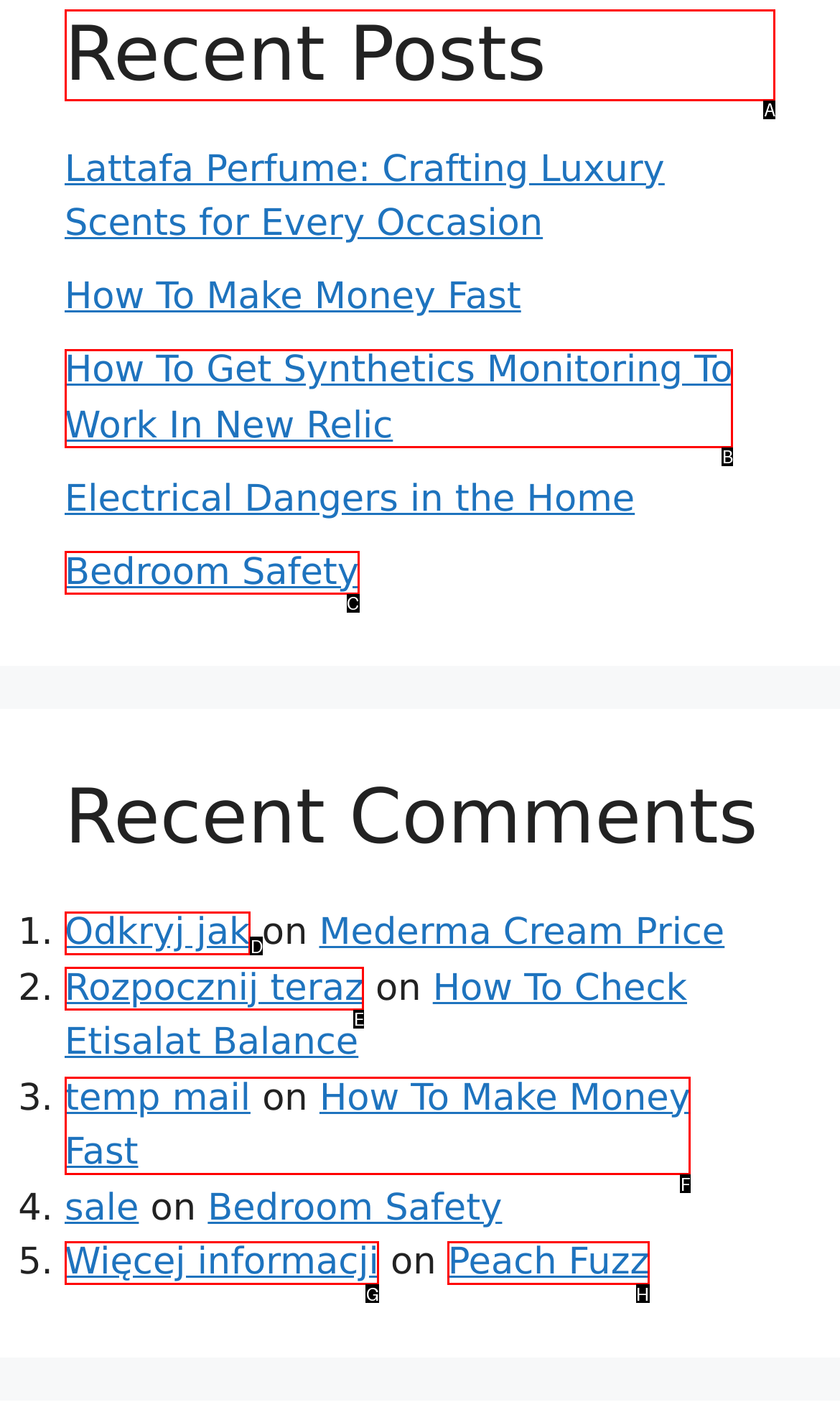From the given options, tell me which letter should be clicked to complete this task: Read 'Recent Posts'
Answer with the letter only.

A